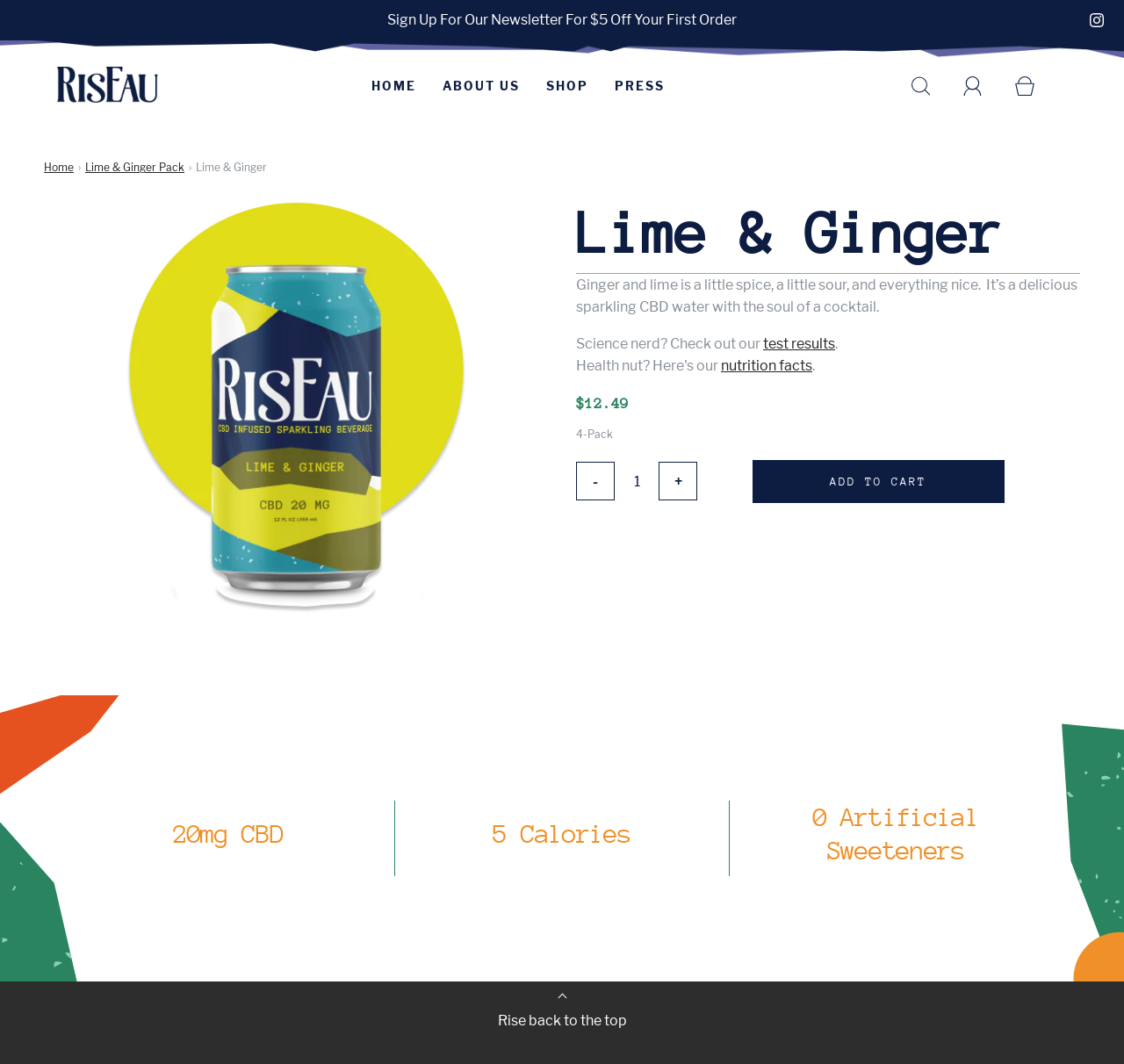Answer the question using only one word or a concise phrase: What is the calorie count of the product?

5 Calories